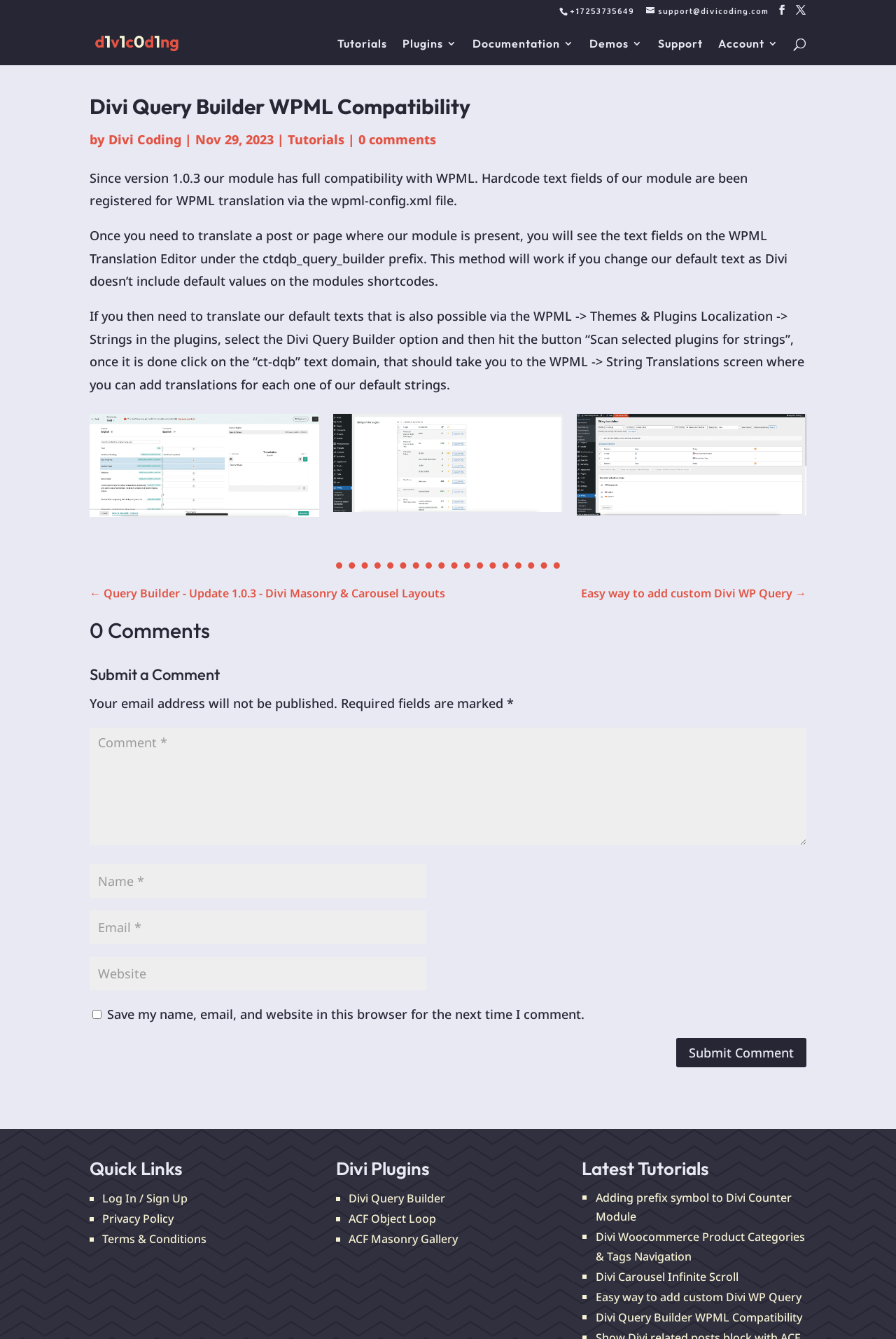Use a single word or phrase to answer this question: 
How many text fields are there in the comment form?

4